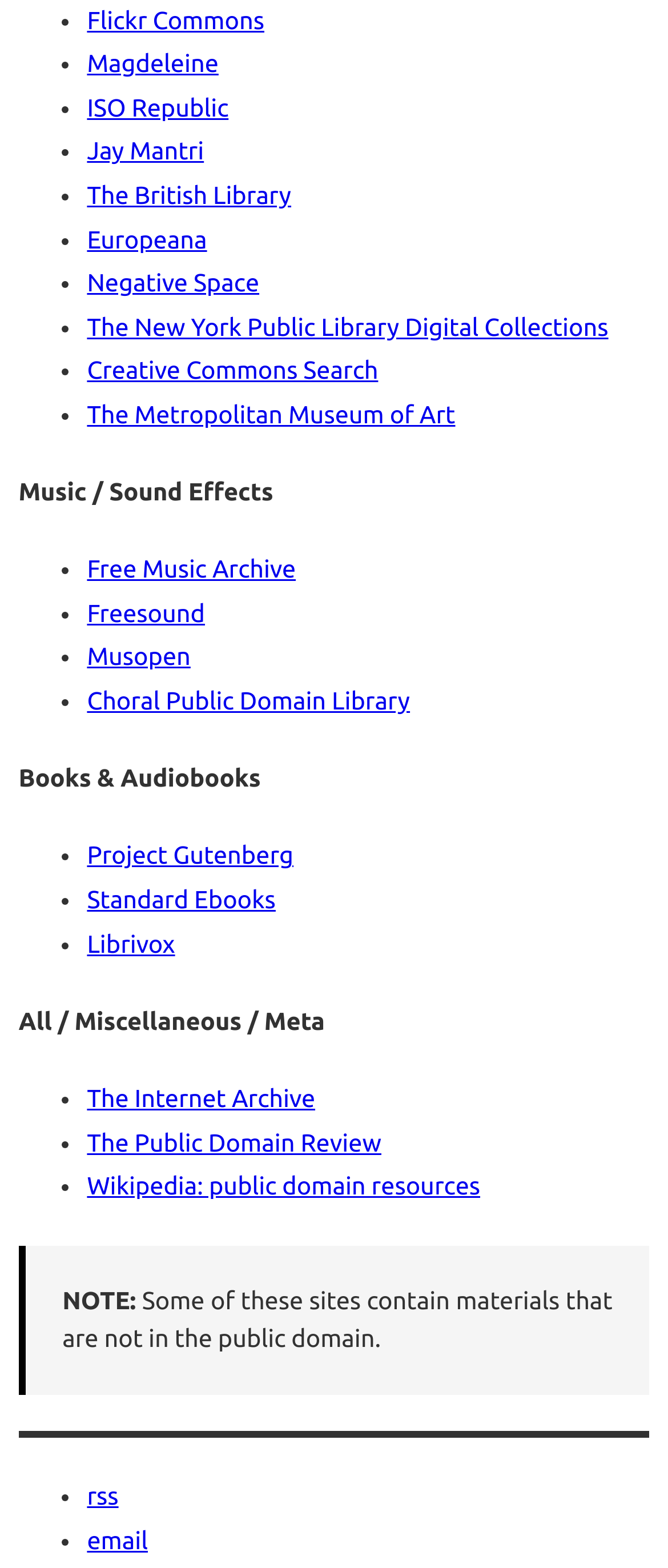Locate the UI element described by Bielefeld and provide its bounding box coordinates. Use the format (top-left x, top-left y, bottom-right x, bottom-right y) with all values as floating point numbers between 0 and 1.

None